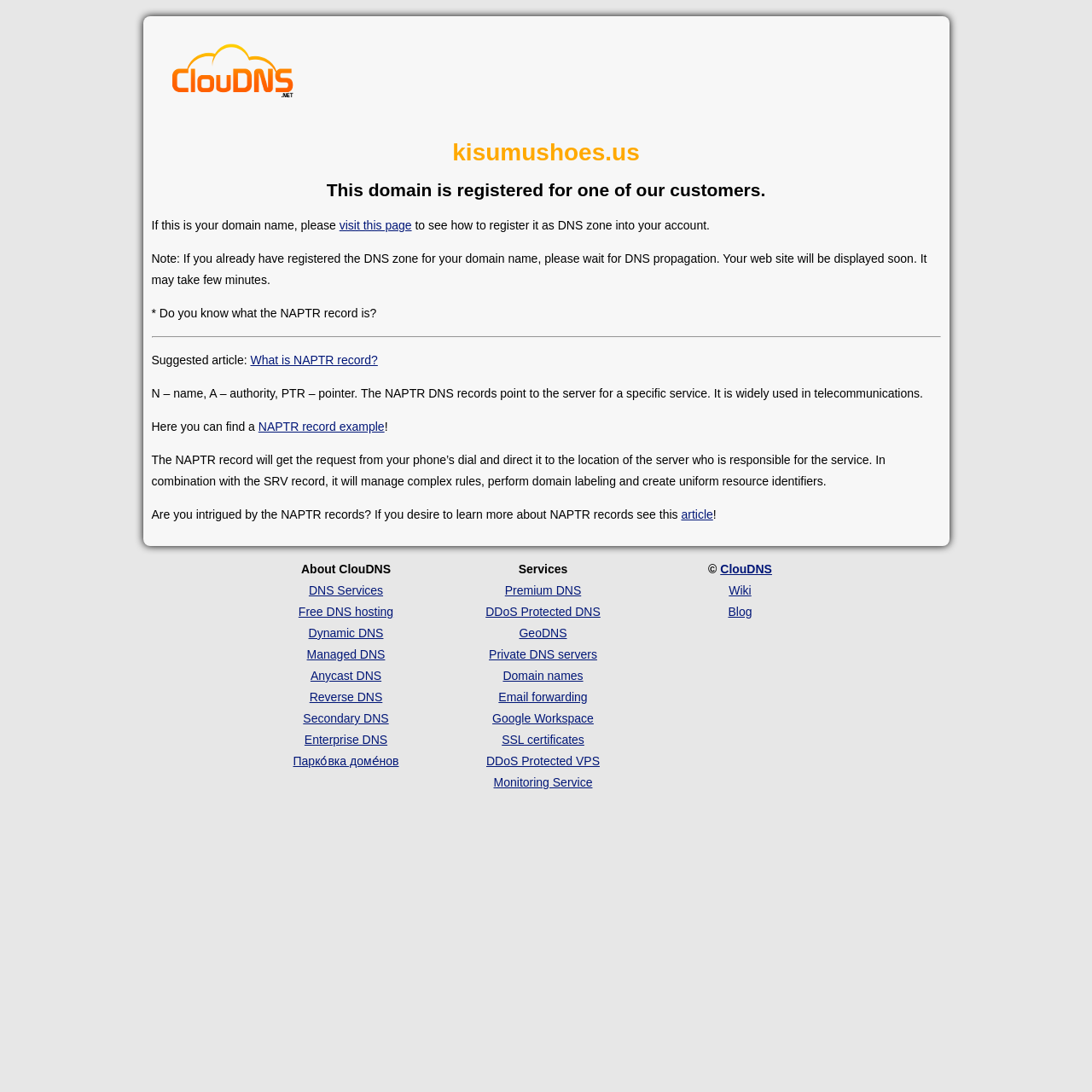What is the suggested article related to NAPTR records?
Kindly offer a comprehensive and detailed response to the question.

The suggested article is mentioned in the link 'What is NAPTR record?' which is located below the StaticText element 'Suggested article:'.